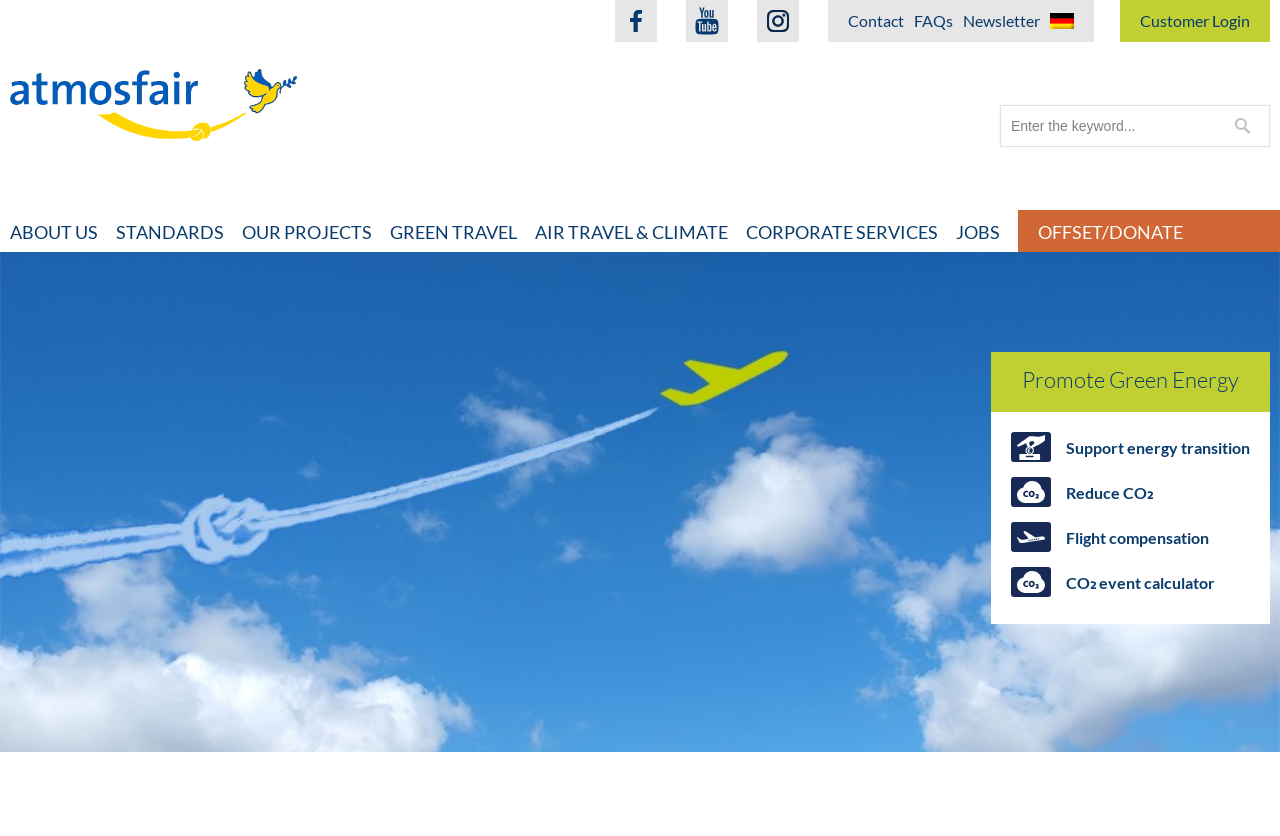What is the topic of the first option in the listbox?
Answer the question with a single word or phrase by looking at the picture.

Promote Green Energy